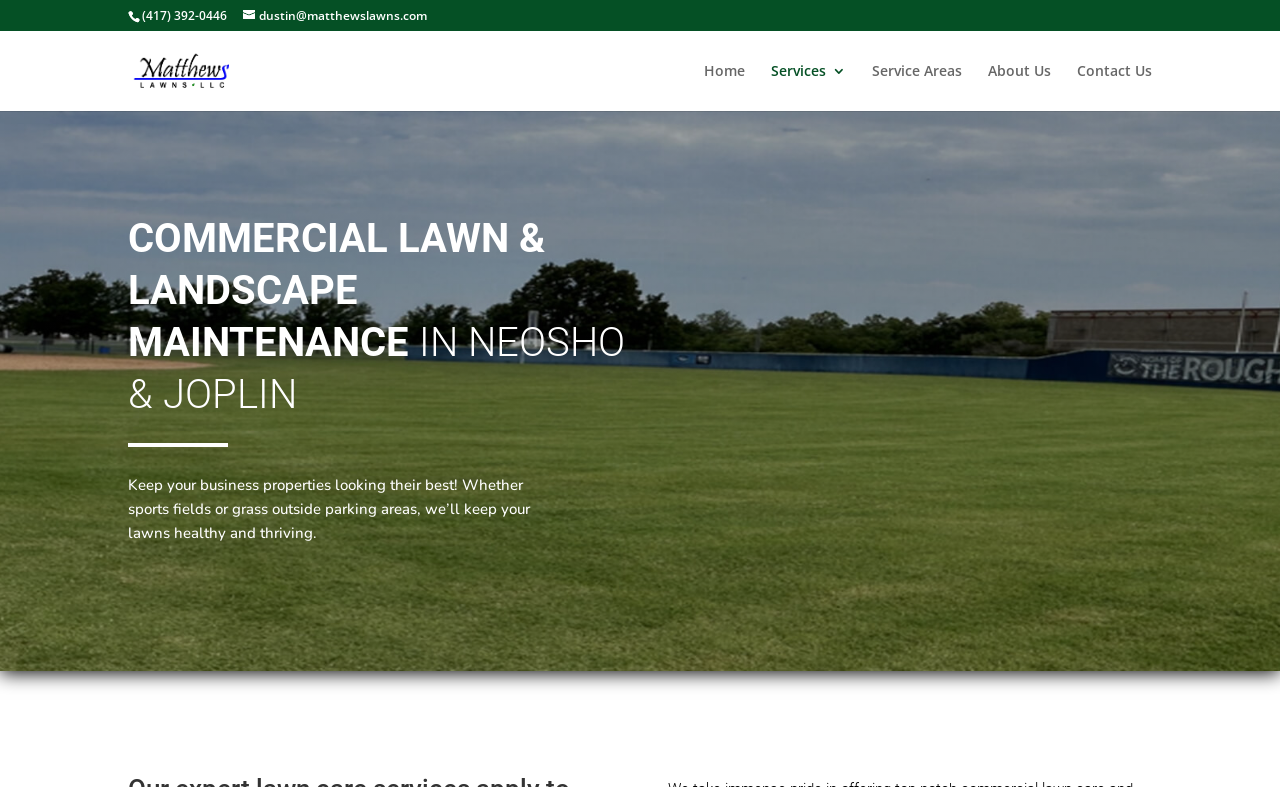Pinpoint the bounding box coordinates of the clickable area necessary to execute the following instruction: "Call the phone number". The coordinates should be given as four float numbers between 0 and 1, namely [left, top, right, bottom].

[0.111, 0.009, 0.177, 0.03]